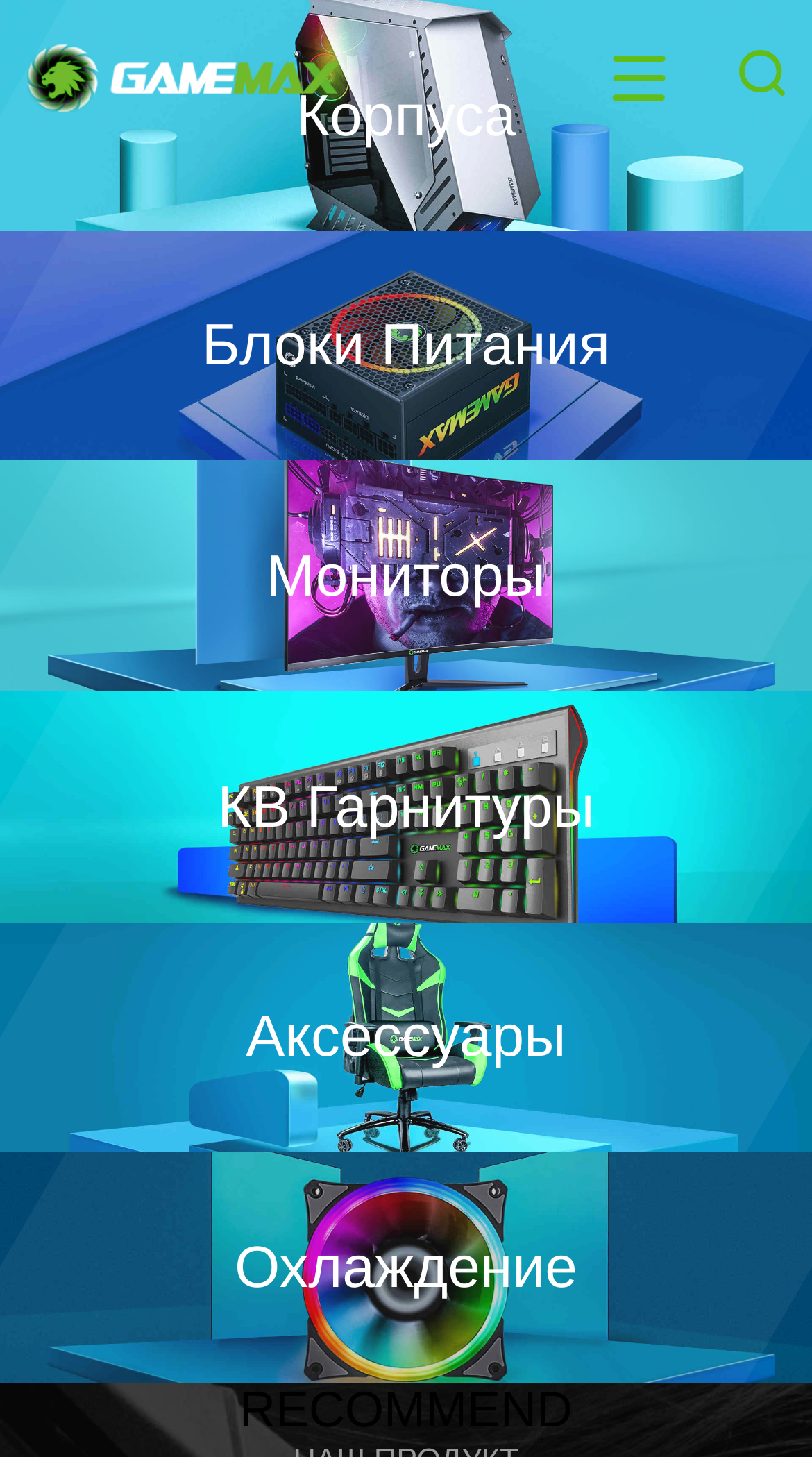Given the content of the image, can you provide a detailed answer to the question?
What is the last section on the webpage?

The last section on the webpage is 'RECOMMEND', which is indicated by the heading element with the same name, located at the bottom of the webpage.